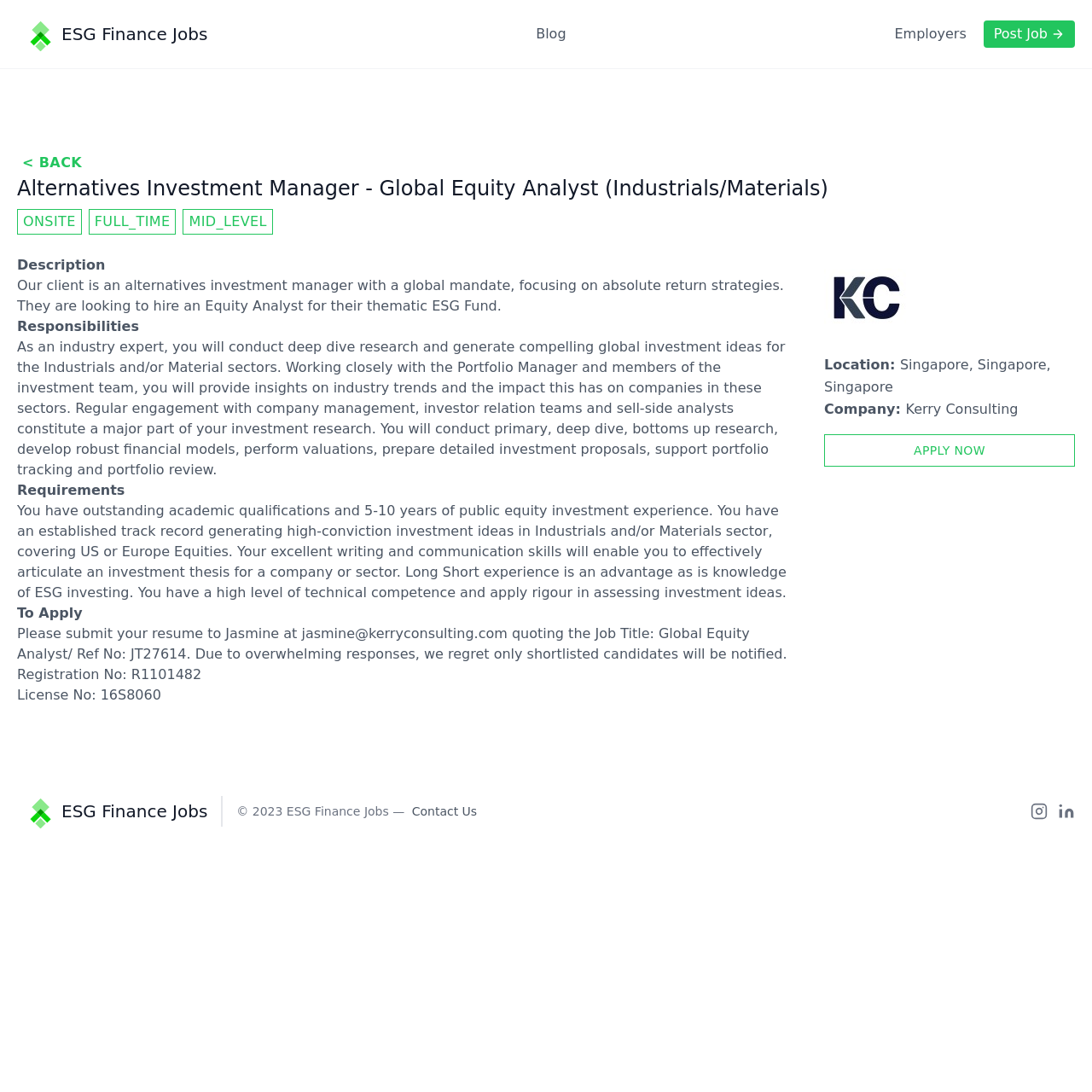Please provide a comprehensive answer to the question below using the information from the image: What is the job title of the position?

I found the job title by looking at the heading element with the text 'Alternatives Investment Manager - Global Equity Analyst (Industrials/Materials)' which is the main title of the job posting.